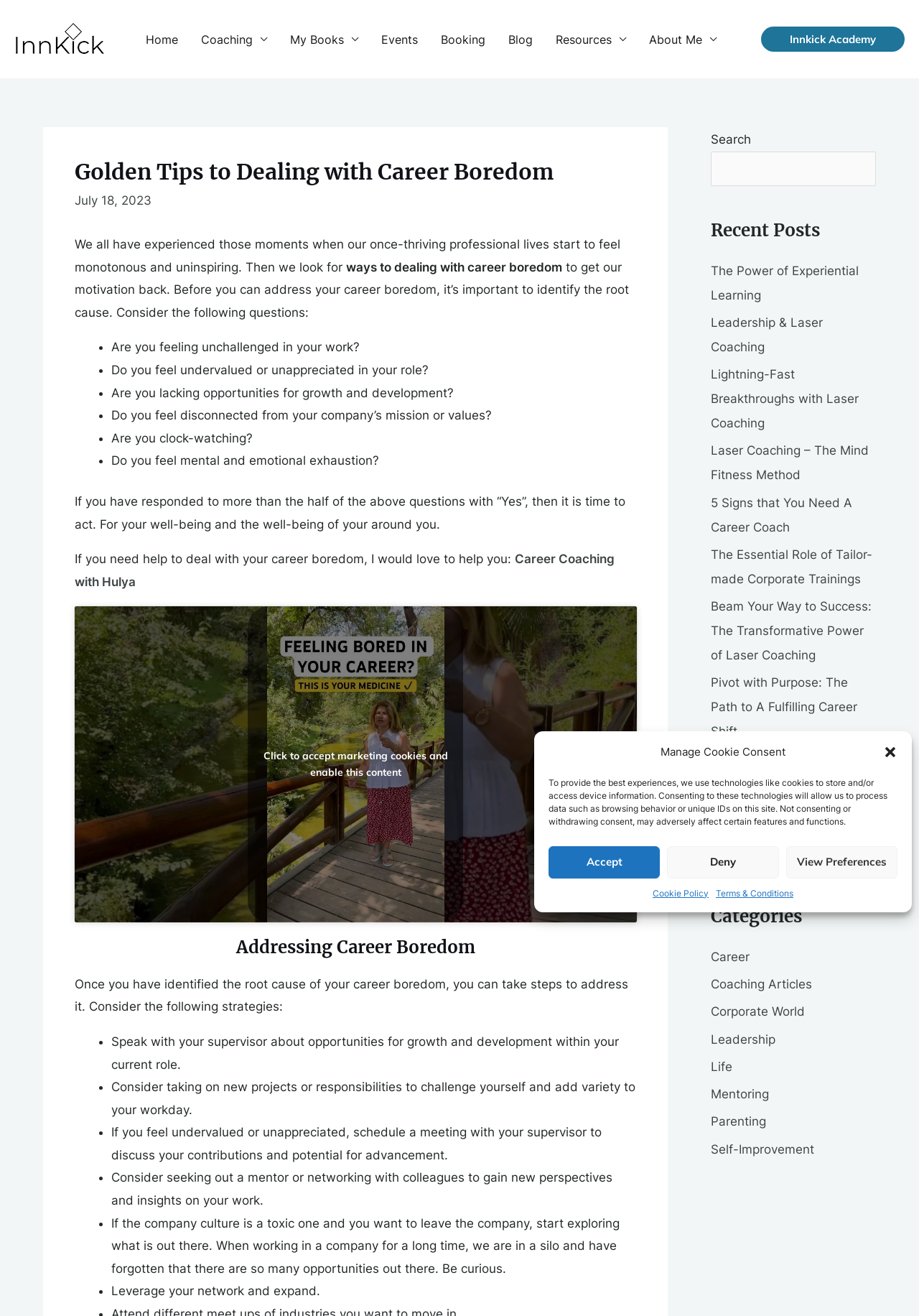Provide a brief response in the form of a single word or phrase:
What is the author's suggestion for dealing with career boredom?

Identify the root cause